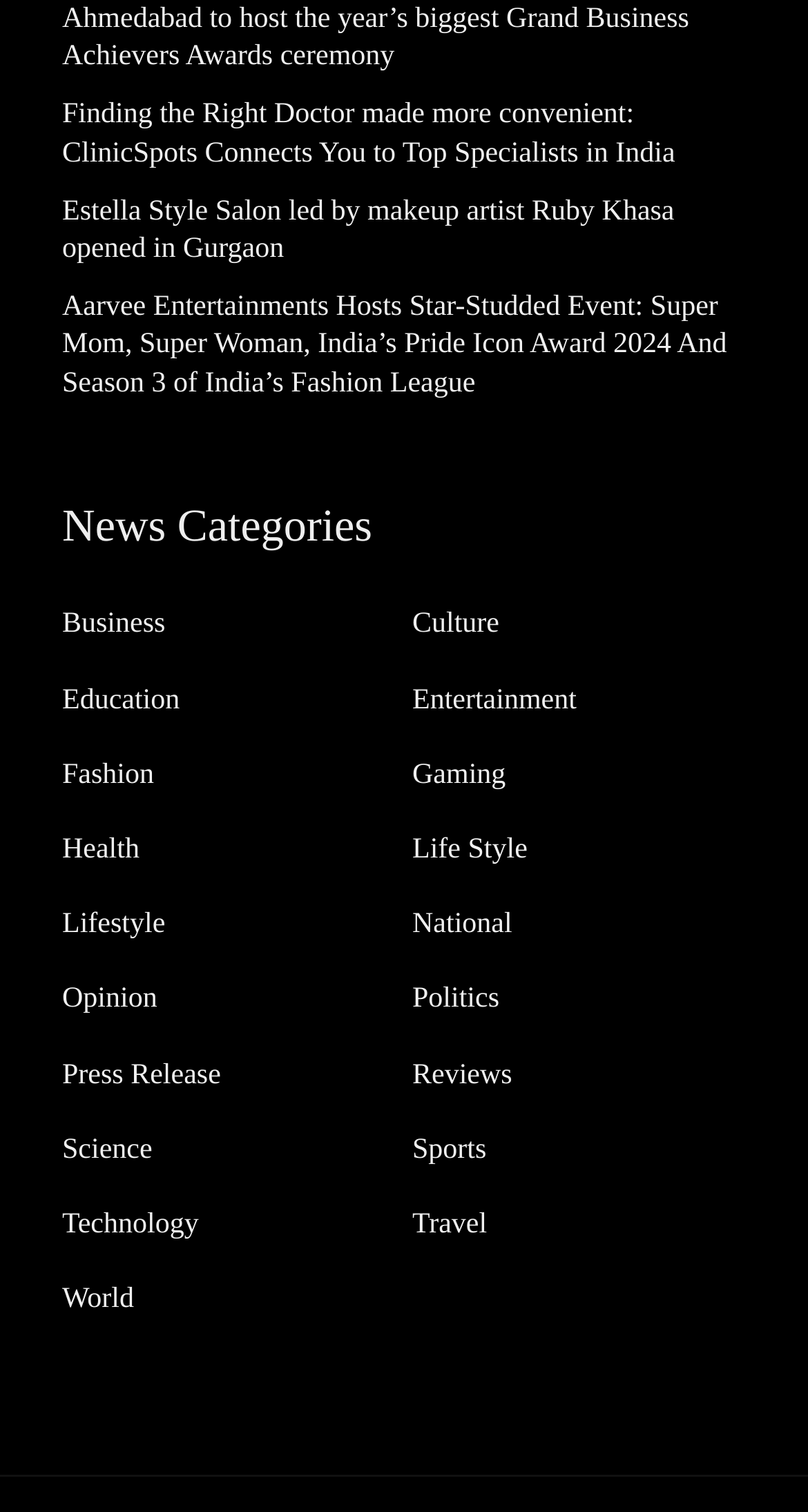Determine the bounding box coordinates for the clickable element required to fulfill the instruction: "Browse news in the Culture category". Provide the coordinates as four float numbers between 0 and 1, i.e., [left, top, right, bottom].

[0.51, 0.402, 0.618, 0.427]